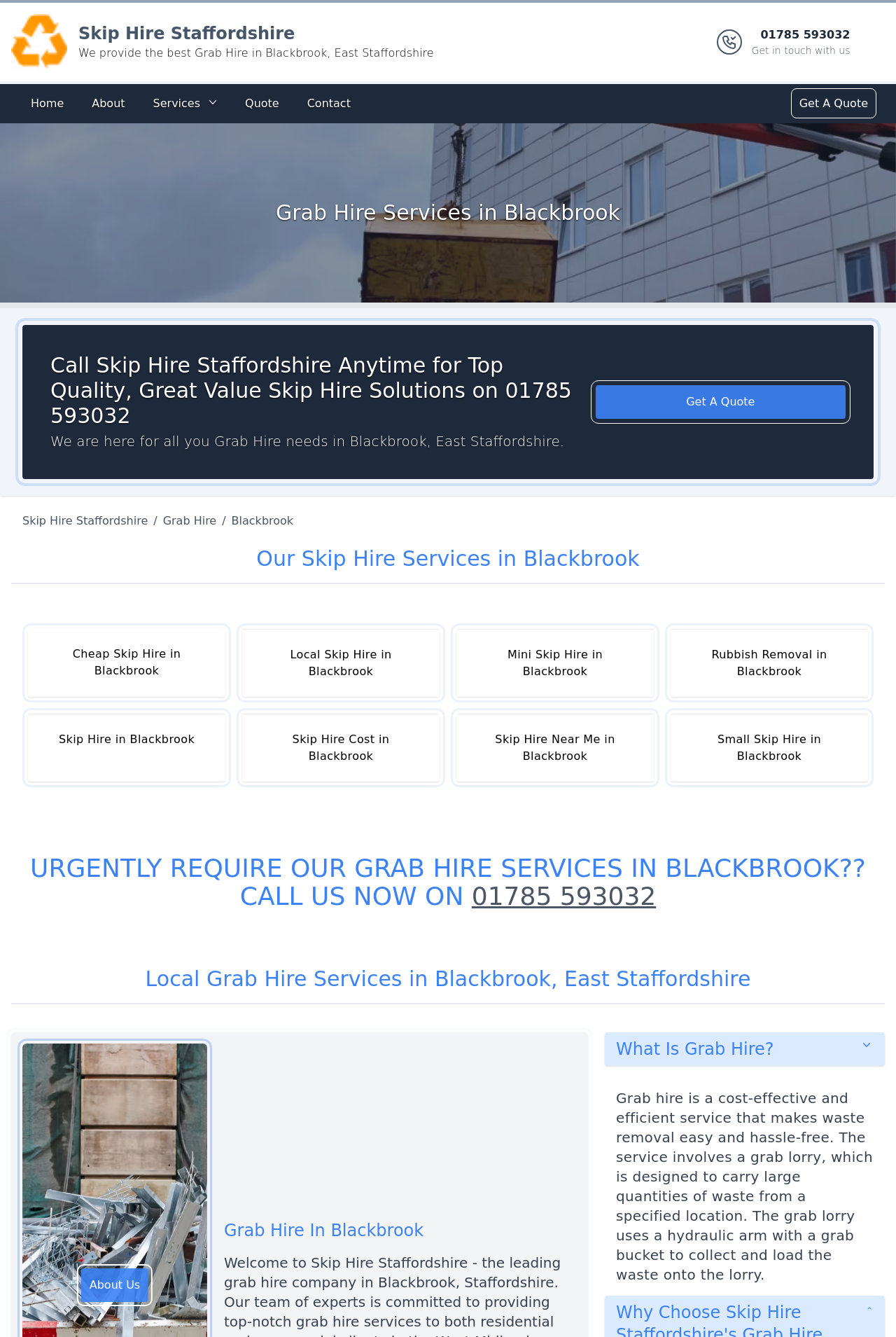Write an extensive caption that covers every aspect of the webpage.

The webpage is about Grab Hire services in Blackbrook, East Staffordshire, provided by Skip Hire Staffordshire. At the top, there is a banner with the company's logo and a brief description of their services. Below the banner, there are several links to different sections of the website, including Home, About, Services, Quote, and Contact.

The main content of the webpage is divided into several sections. The first section has a heading "Grab Hire Services in Blackbrook" and features an image related to grab hire services. Below the image, there is a heading that encourages visitors to call Skip Hire Staffordshire for top-quality skip hire solutions, along with their phone number.

The next section has a heading "Our Skip Hire Services in Blackbrook" and lists several links to different types of skip hire services, including Cheap Skip Hire, Local Skip Hire, Mini Skip Hire, Rubbish Removal, and more. Each link is positioned horizontally, with the first link starting from the left edge of the page and the last link ending at the right edge.

Further down the page, there is a section with a heading "URGENTLY REQUIRE OUR GRAB HIRE SERVICES IN BLACKBROOK?? CALL US NOW ON 01785 593032" that emphasizes the importance of calling the company for grab hire services. Below this section, there is another heading "Local Grab Hire Services in Blackbrook, East Staffordshire" that provides more information about the company's services.

At the bottom of the page, there is a section with a heading "Grab Hire In Blackbrook" and a button "What Is Grab Hire?" that, when expanded, provides a detailed description of what grab hire is and how it works. The description is accompanied by a heading "What Is Grab Hire?" and a block of text that explains the service.